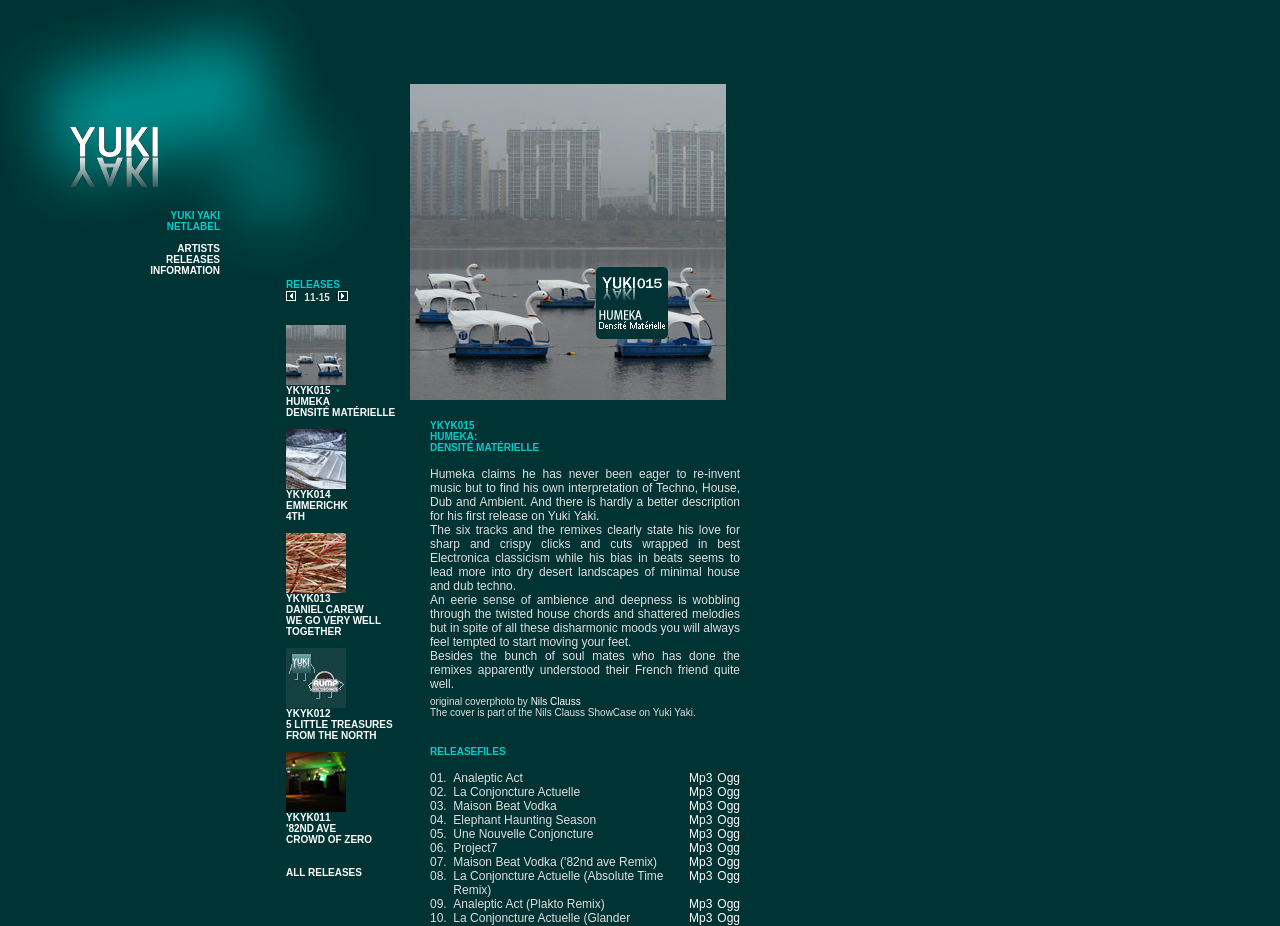Find the bounding box coordinates of the element to click in order to complete this instruction: "Open PHOTO GALLERY". The bounding box coordinates must be four float numbers between 0 and 1, denoted as [left, top, right, bottom].

None